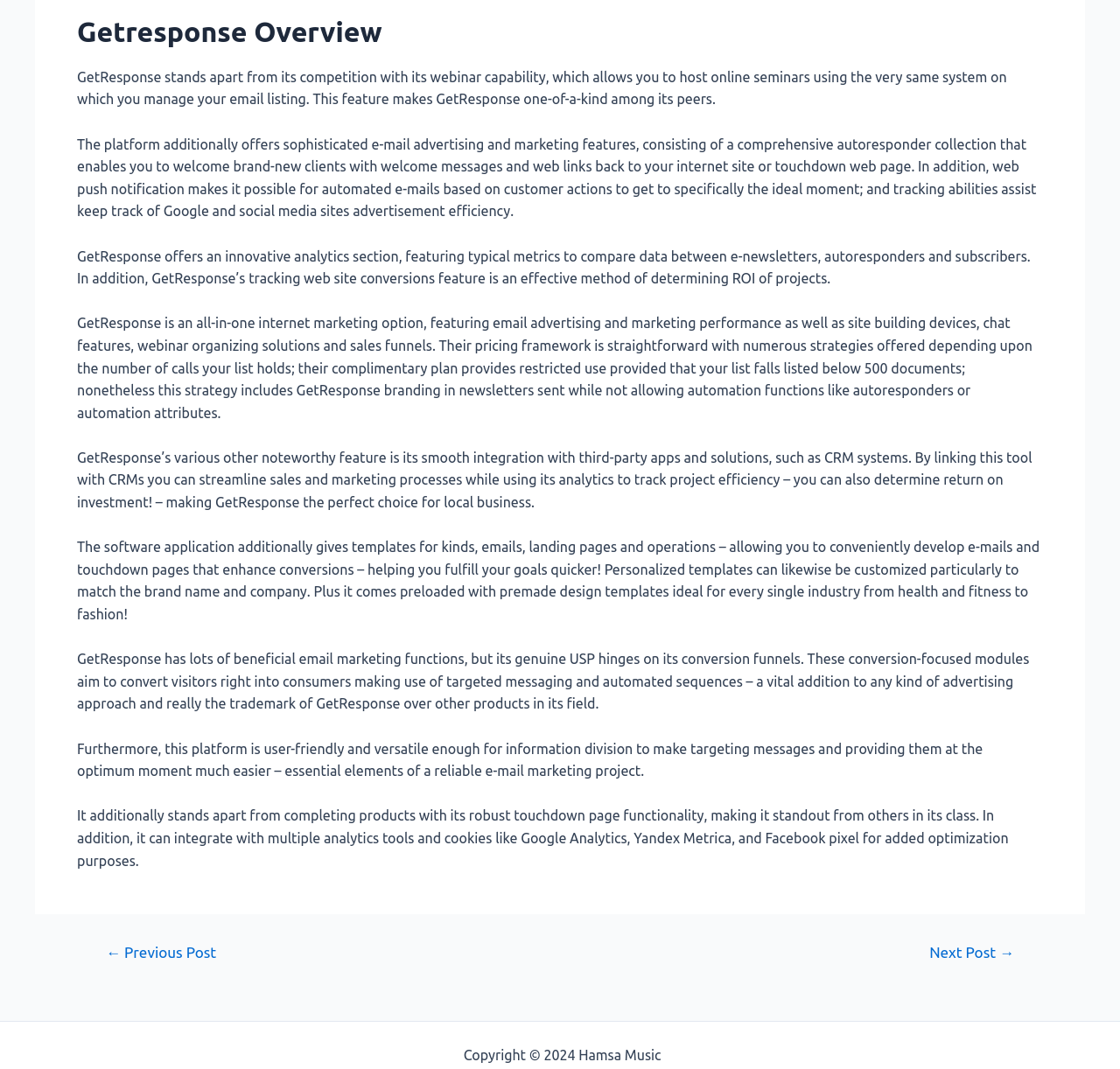How many strategies are available in GetResponse's pricing framework?
Refer to the image and provide a detailed answer to the question.

According to the webpage, GetResponse's pricing framework is straightforward with multiple strategies available depending on the number of contacts your list holds.